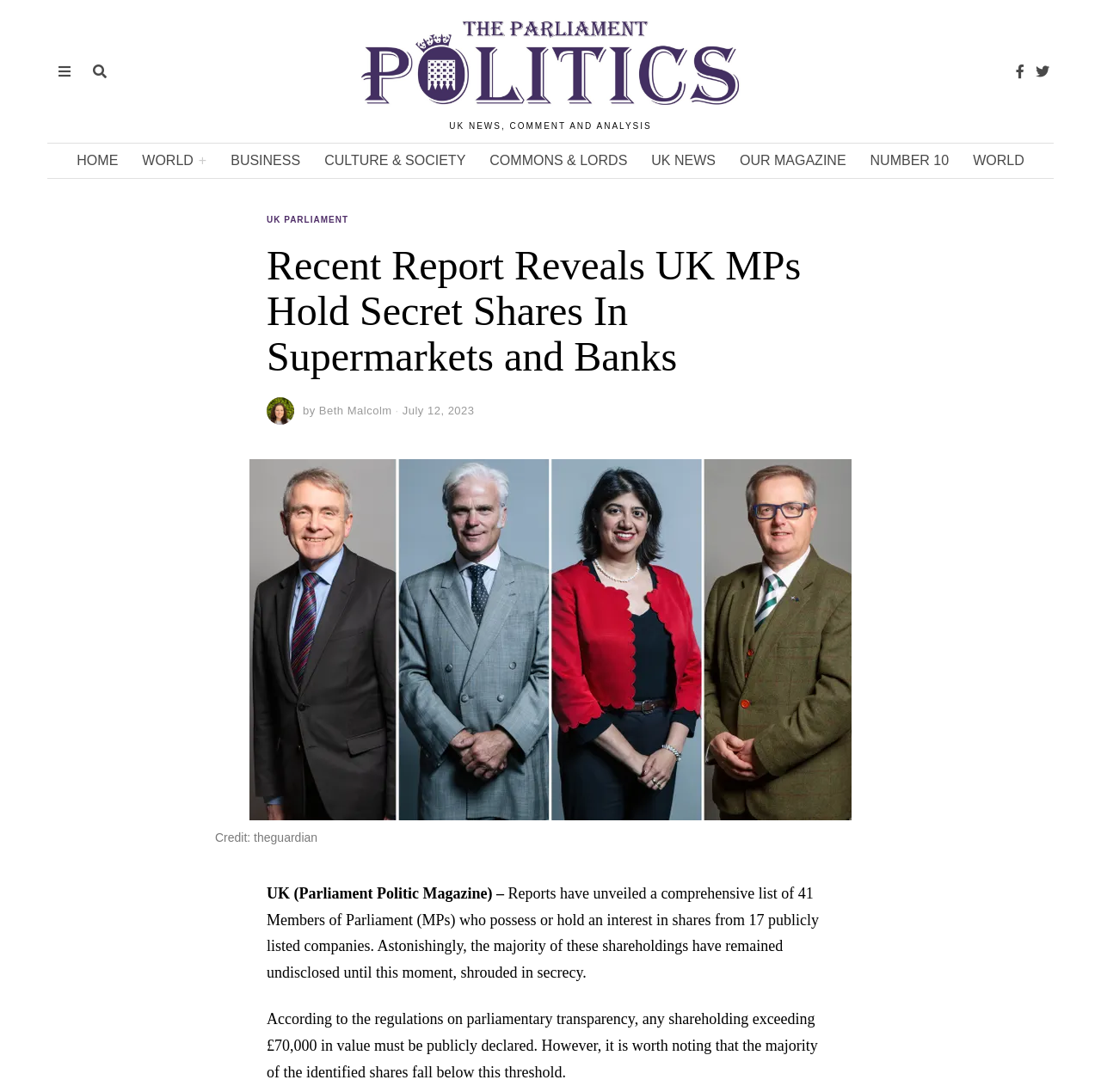Please provide a short answer using a single word or phrase for the question:
Who is the author of the article?

Beth Malcolm